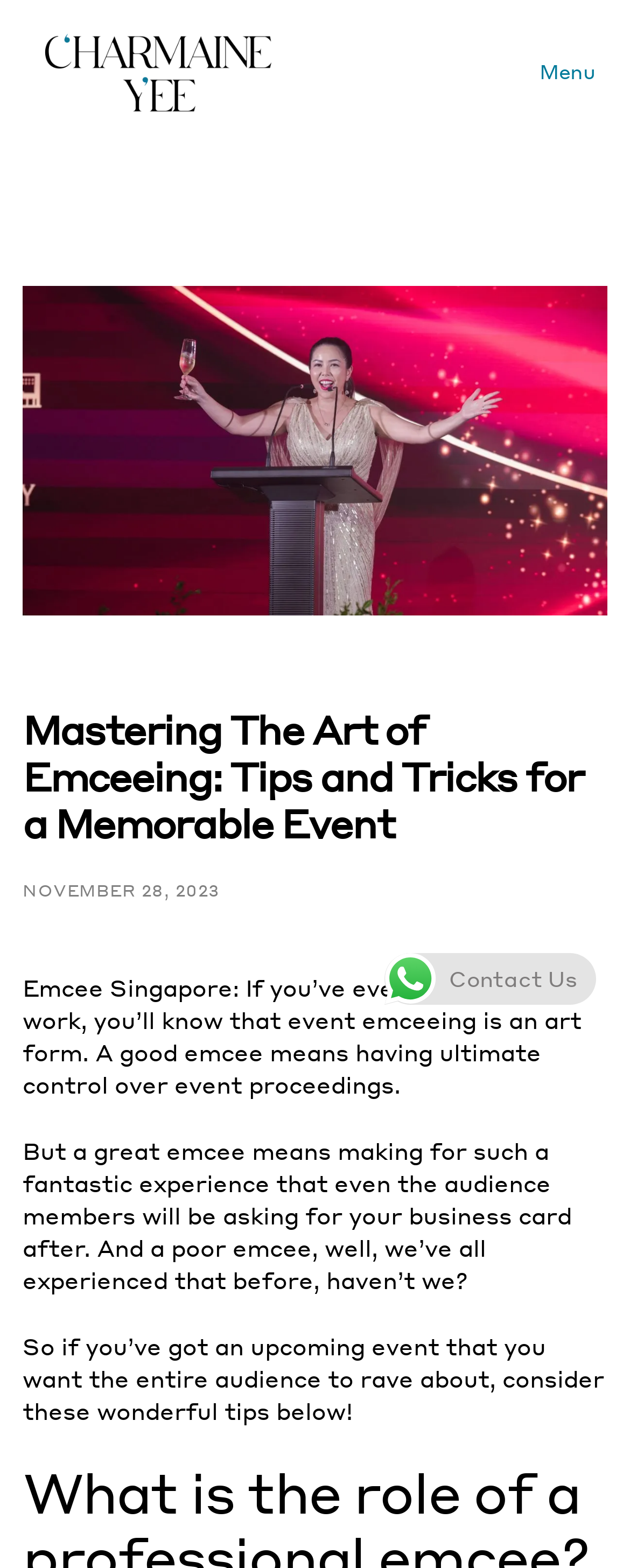Please provide the main heading of the webpage content.

Mastering The Art of Emceeing: Tips and Tricks for a Memorable Event